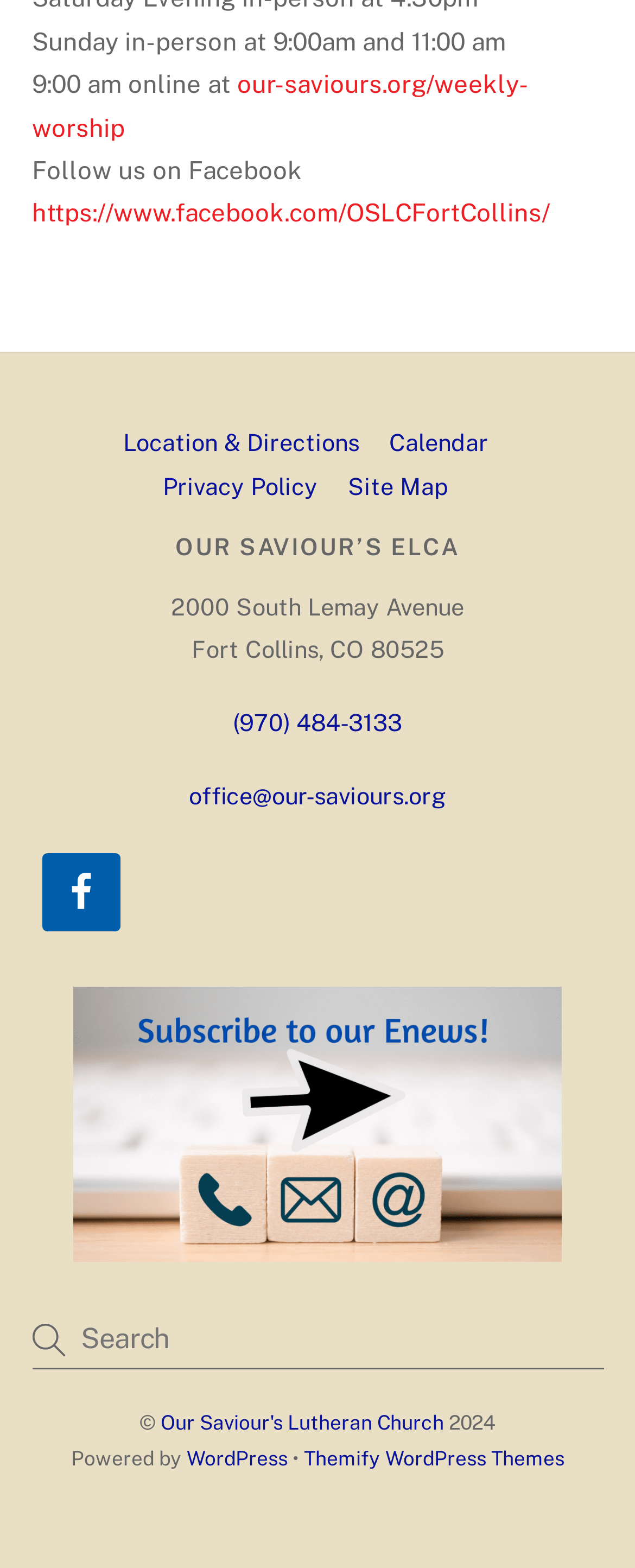Can you provide the bounding box coordinates for the element that should be clicked to implement the instruction: "View location and directions"?

[0.194, 0.274, 0.566, 0.291]